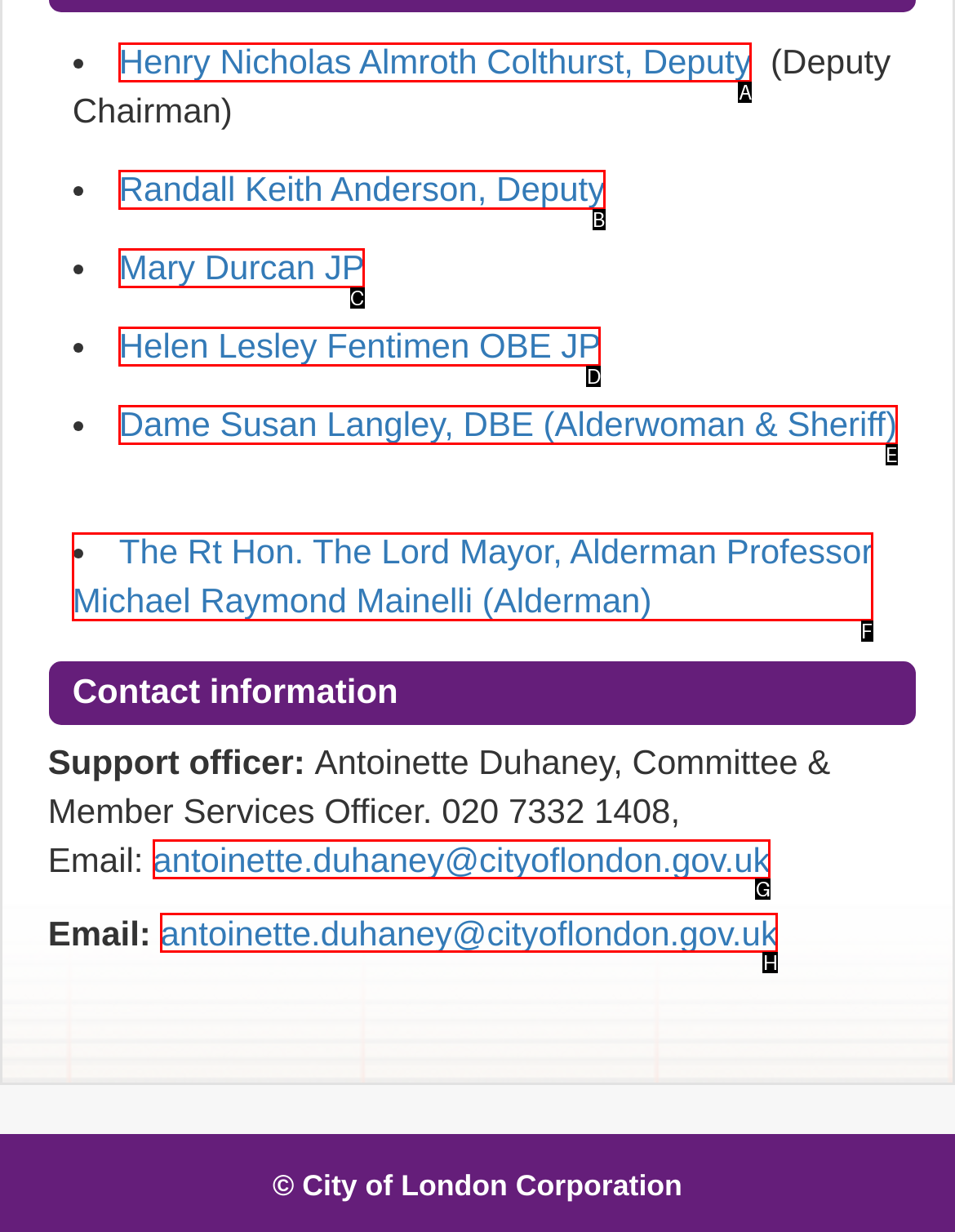Choose the HTML element that best fits the given description: Helen Lesley Fentimen OBE JP. Answer by stating the letter of the option.

D